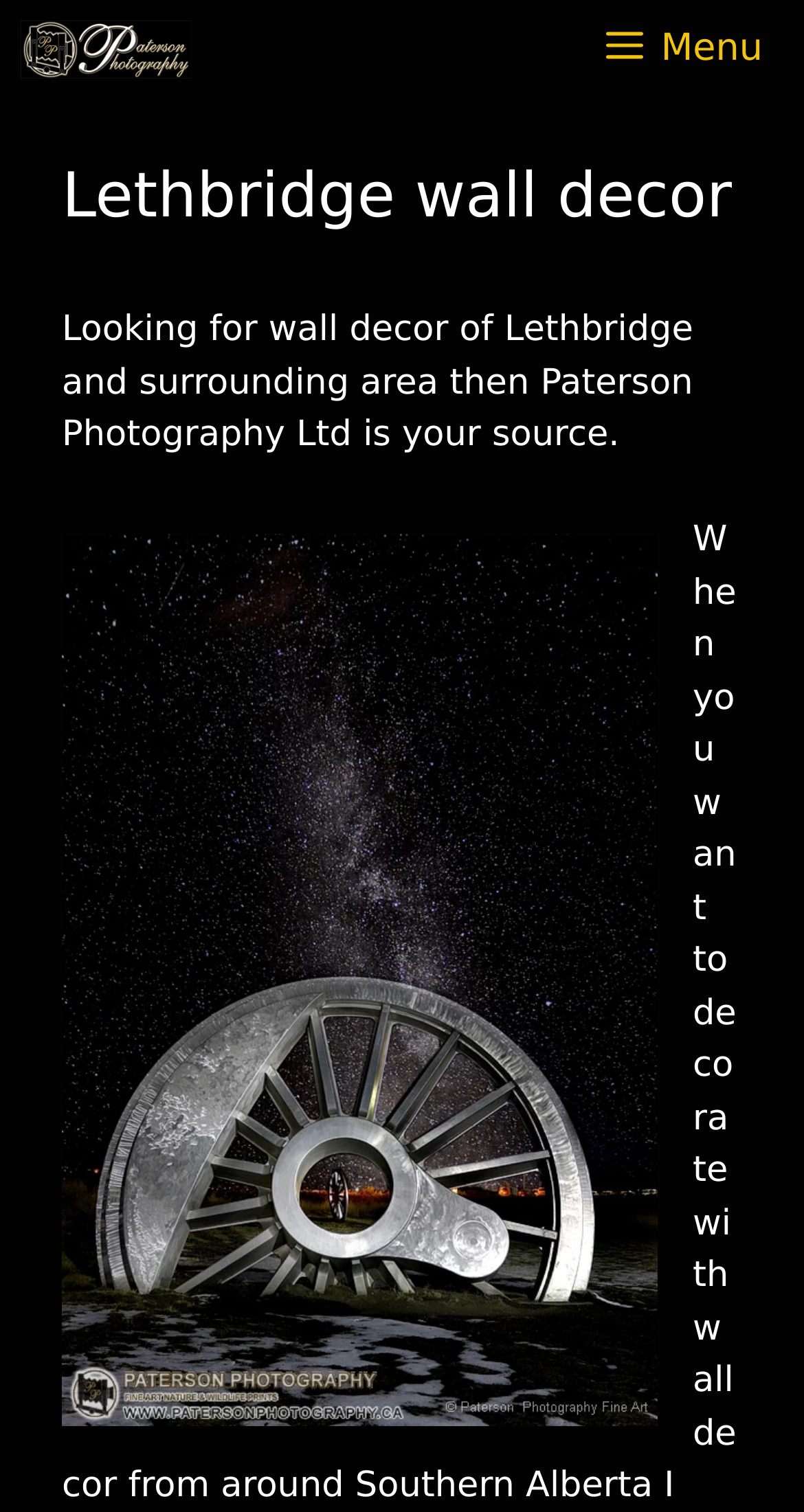Generate a thorough caption detailing the webpage content.

The webpage is about Lethbridge wall decor and fine art photography. At the top, there is a primary navigation menu that spans the entire width of the page, with a logo image of Paterson Photography Fine Art on the left and a menu button on the right. 

Below the navigation menu, there is a header section that takes up about a quarter of the page's height. Within this section, there is a heading that reads "Lethbridge wall decor" and a paragraph of text that describes the service offered by Paterson Photography Ltd, stating that they are a source for wall decor in Lethbridge and surrounding areas.

Underneath the header section, there is a large image that occupies most of the page's width and height, showcasing various aspects of Lethbridge, including the museum and art gallery, as well as examples of wall decor and fine art.